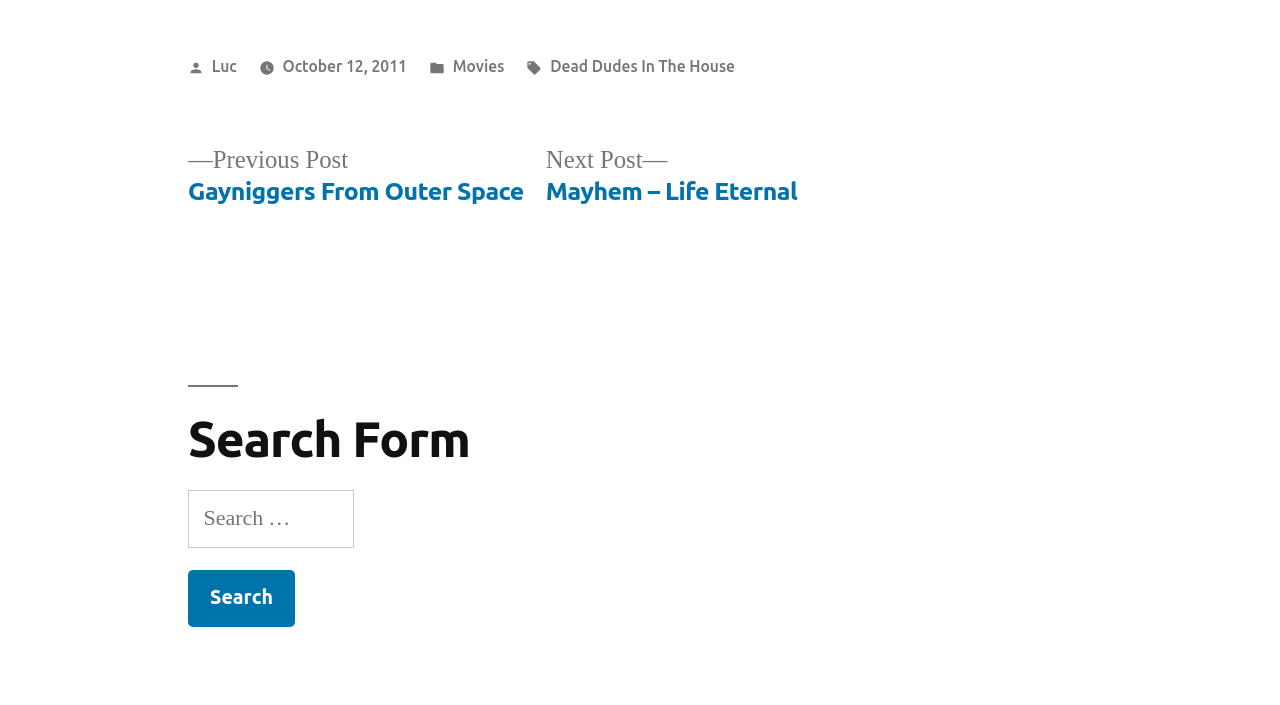Please find the bounding box coordinates for the clickable element needed to perform this instruction: "Go to previous post".

[0.147, 0.206, 0.409, 0.295]